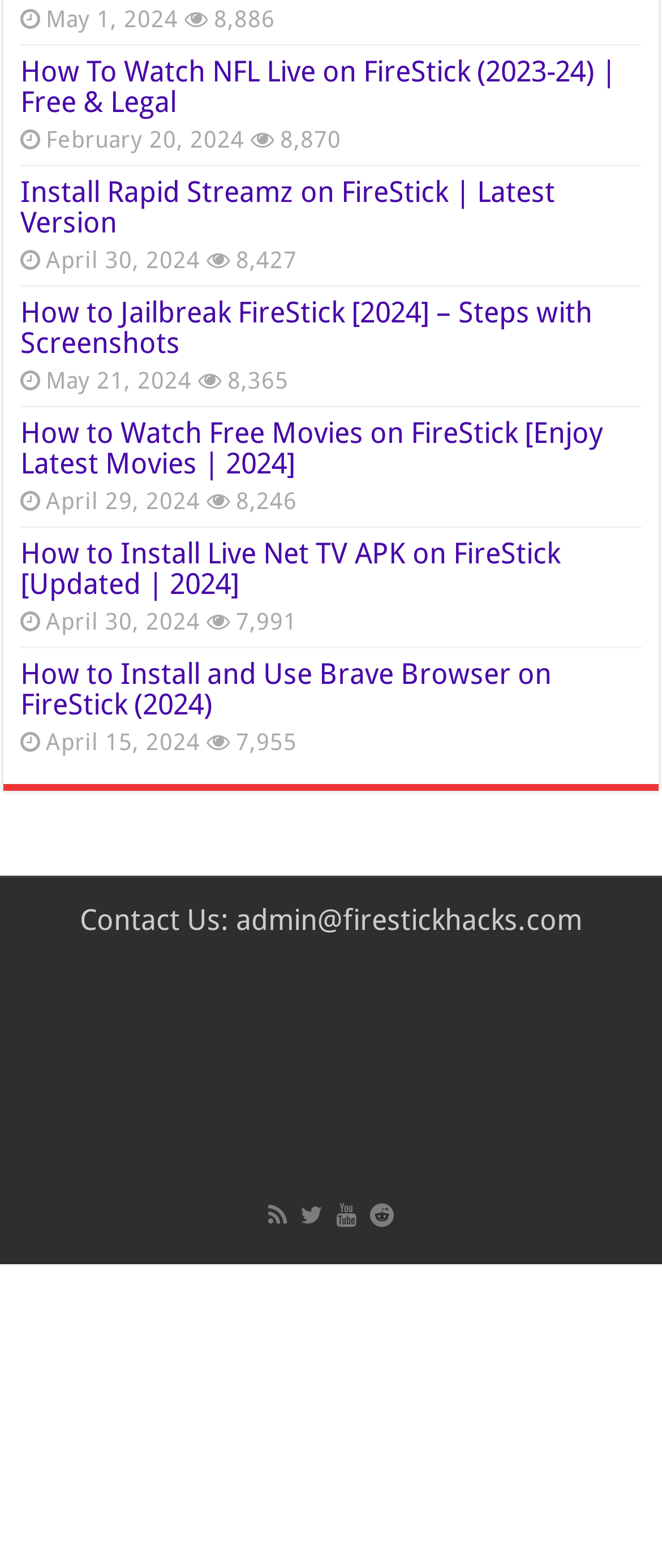What is the date of the first article?
Provide a comprehensive and detailed answer to the question.

The first article's date can be found by looking at the StaticText element with the OCR text 'May 1, 2024' at the top of the webpage.